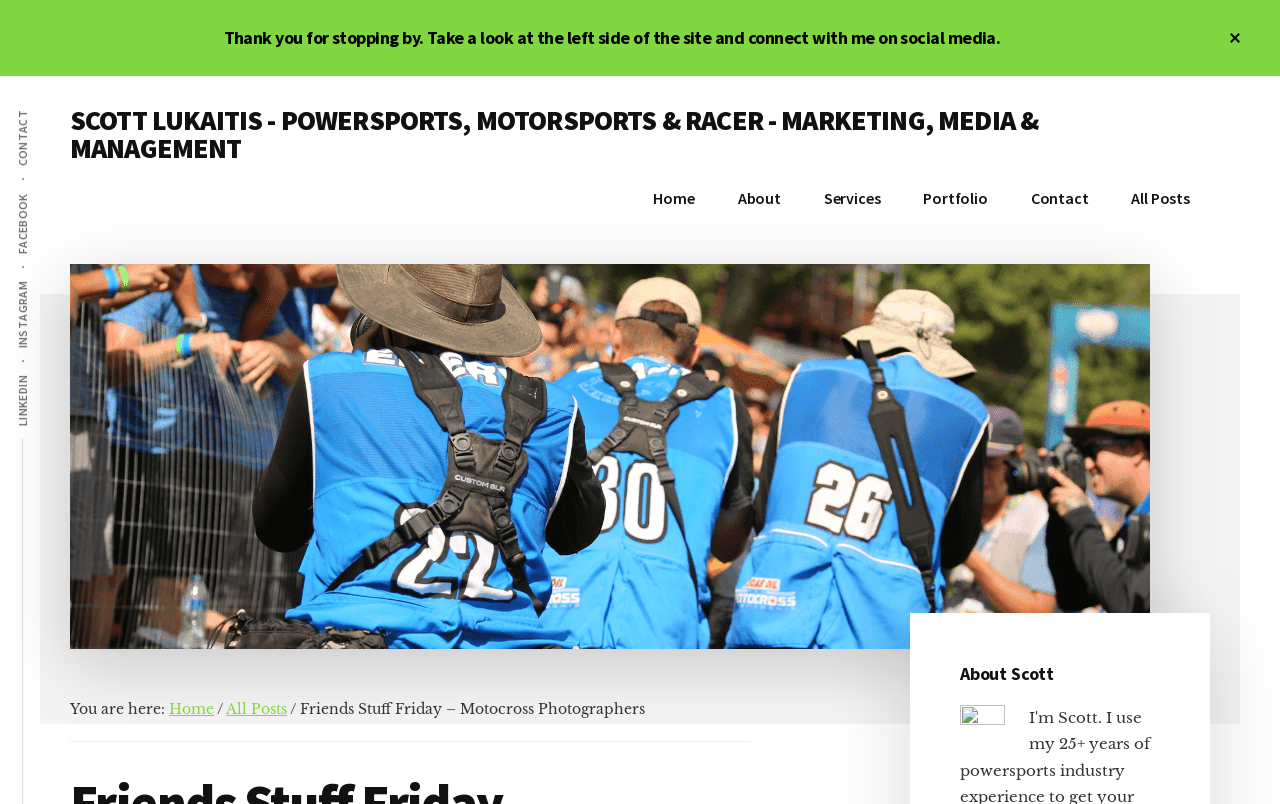Specify the bounding box coordinates of the element's region that should be clicked to achieve the following instruction: "Click on the 'Home' link". The bounding box coordinates consist of four float numbers between 0 and 1, in the format [left, top, right, bottom].

[0.495, 0.214, 0.558, 0.278]